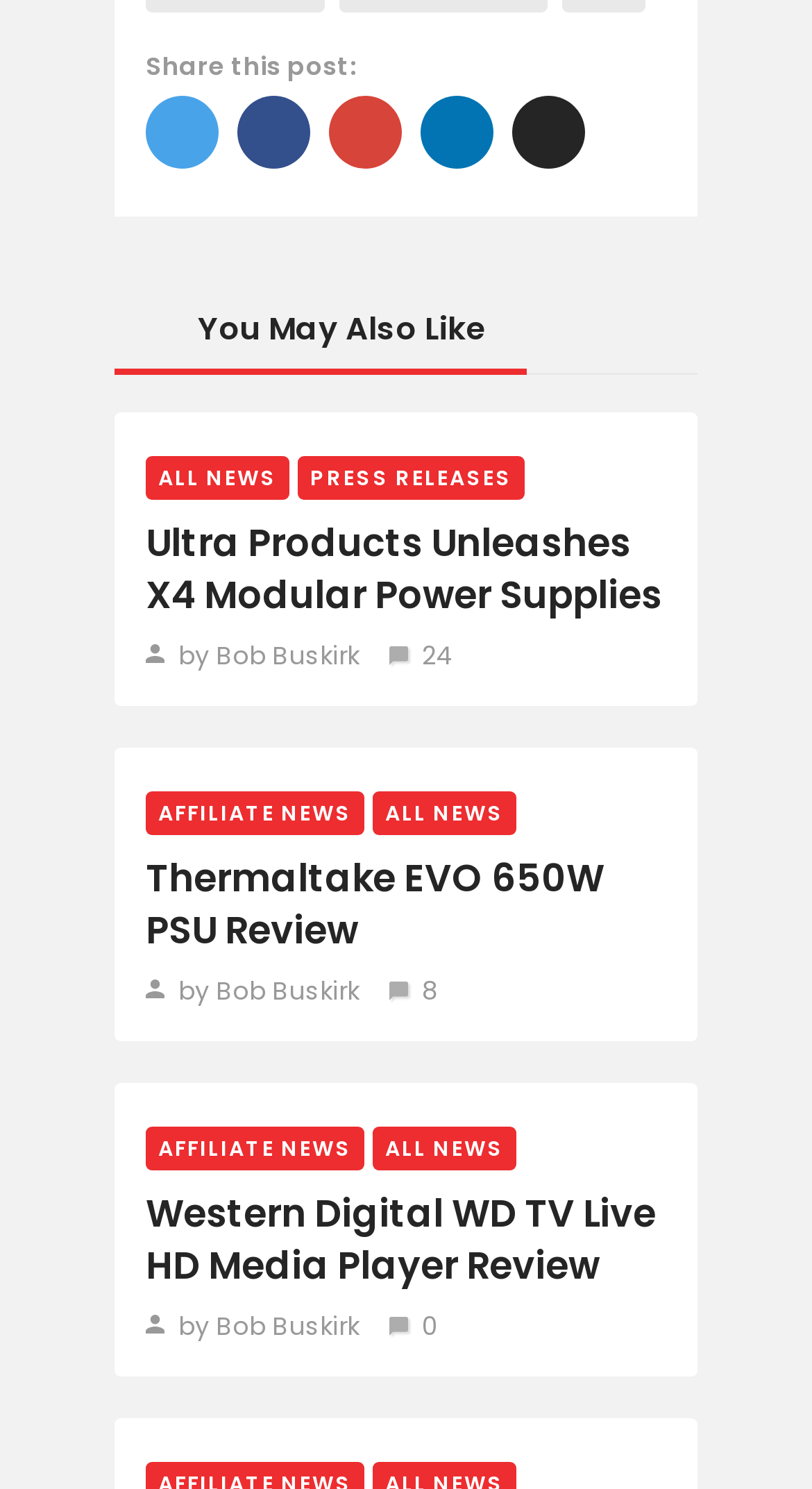Please locate the bounding box coordinates of the element that should be clicked to complete the given instruction: "Read Western Digital WD TV Live HD Media Player Review".

[0.179, 0.798, 0.821, 0.868]